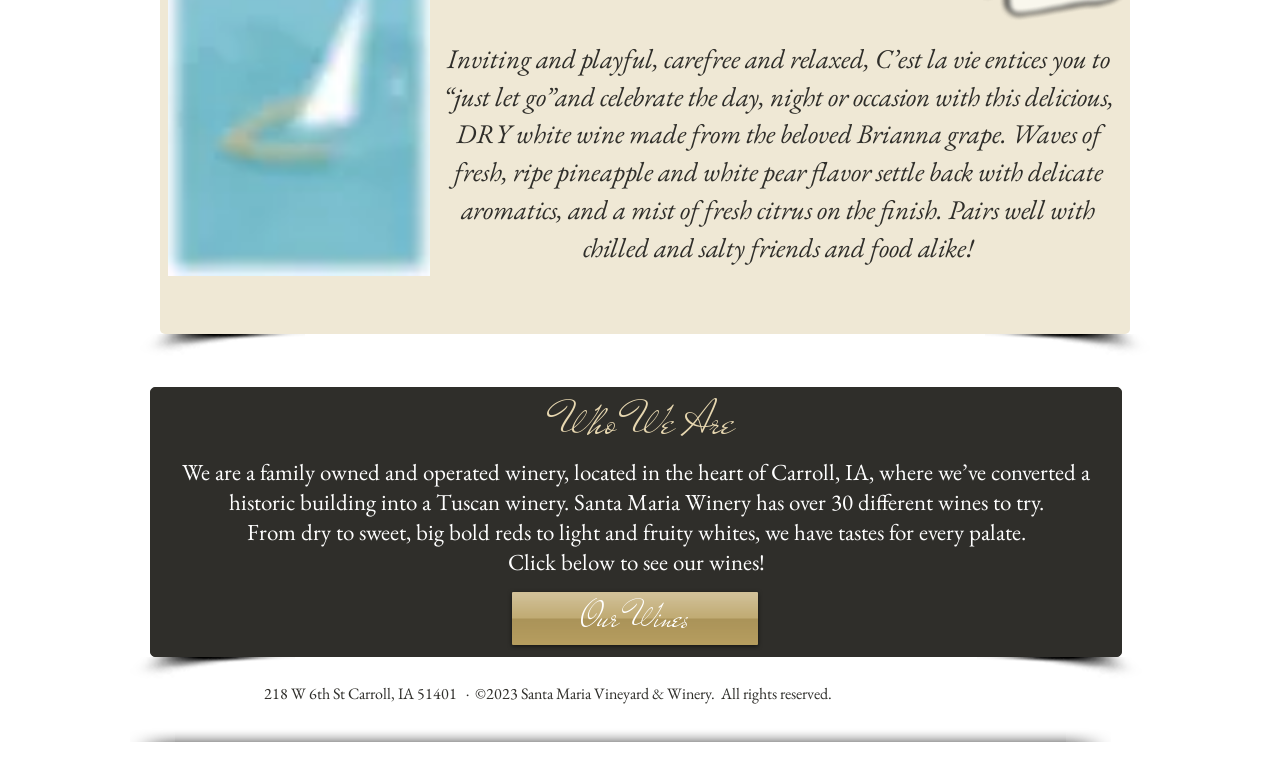What is the address of Santa Maria Vineyard & Winery?
Please give a detailed and thorough answer to the question, covering all relevant points.

The address of Santa Maria Vineyard & Winery is provided in the StaticText element with ID 176, which mentions the address as 218 W 6th St Carroll, IA 51401.